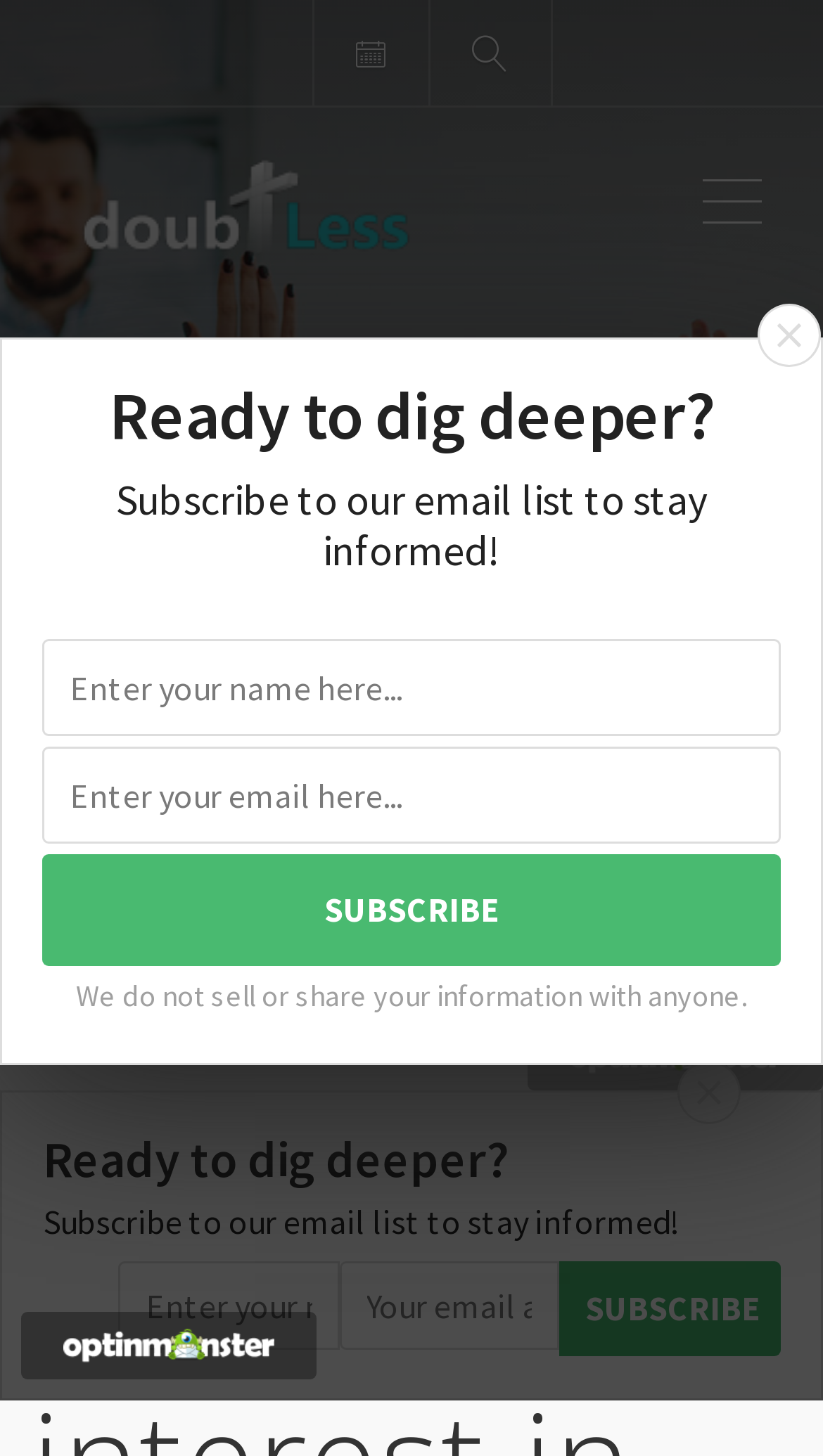Determine the bounding box of the UI element mentioned here: "title="Home"". The coordinates must be in the format [left, top, right, bottom] with values ranging from 0 to 1.

[0.064, 0.074, 0.821, 0.204]